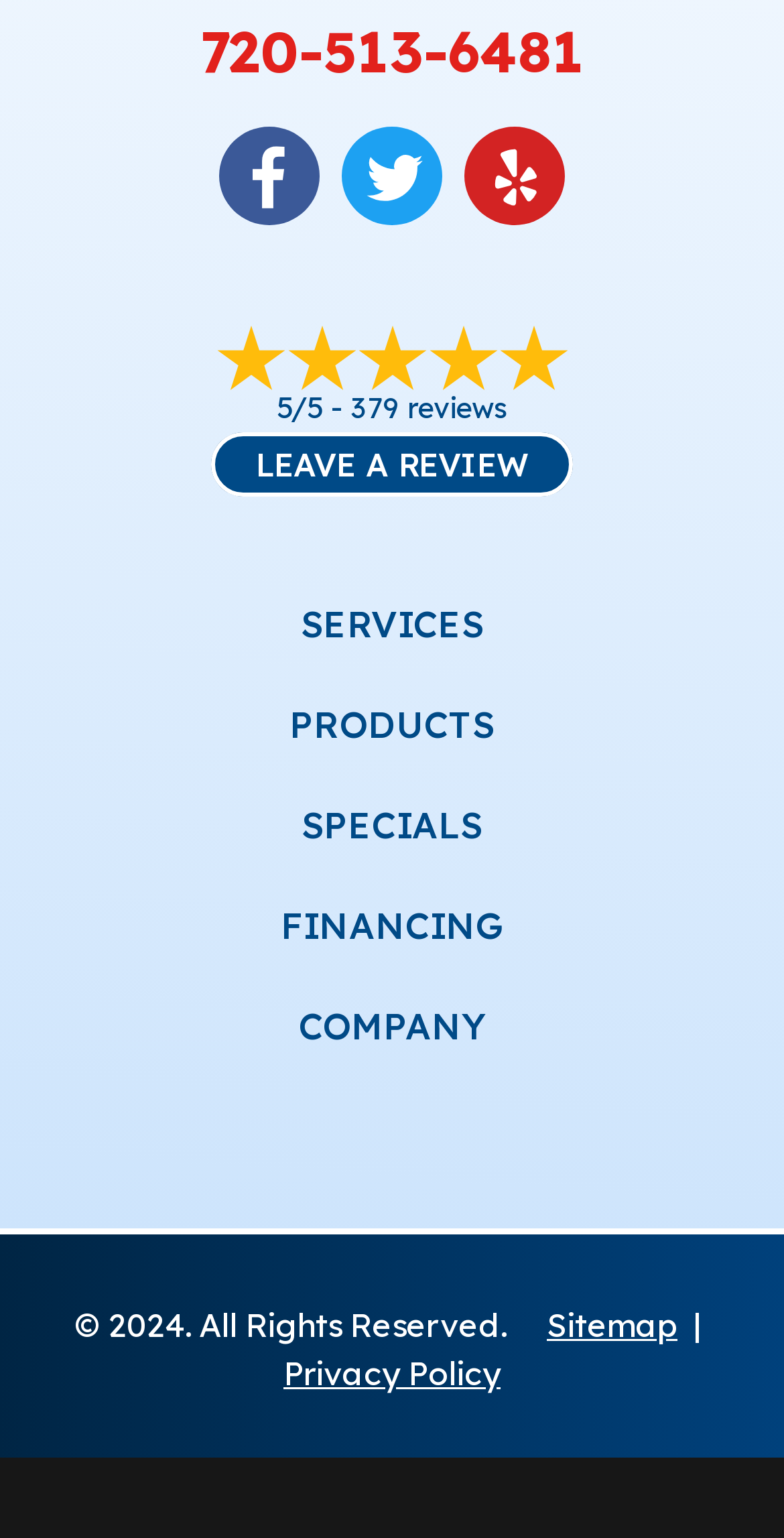Determine the bounding box for the described UI element: "Leave a Review".

[0.269, 0.281, 0.731, 0.323]